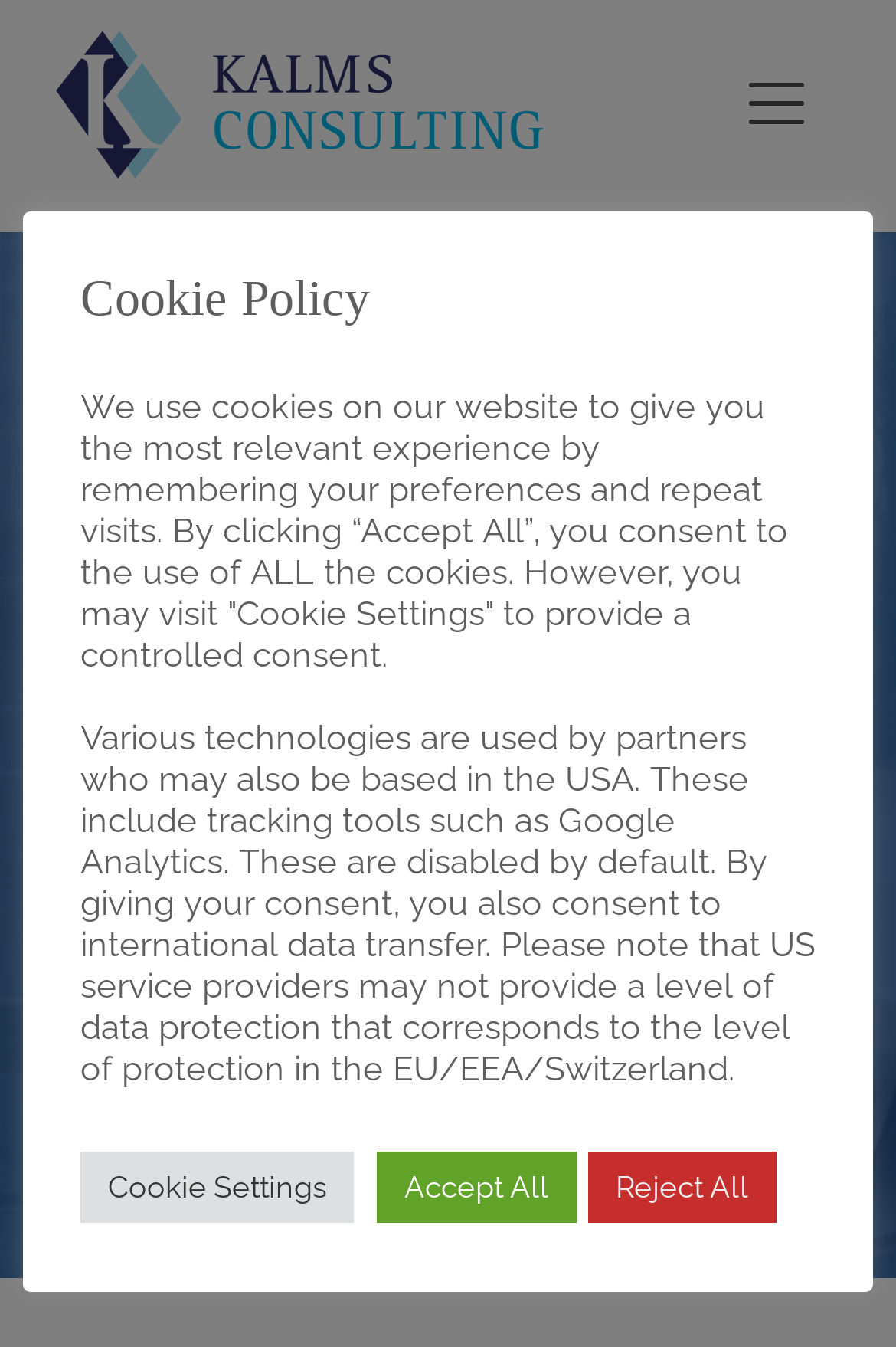Please find and give the text of the main heading on the webpage.

Visit Kalms Consulting at MEDICA 2018 – World Forum for Medicine